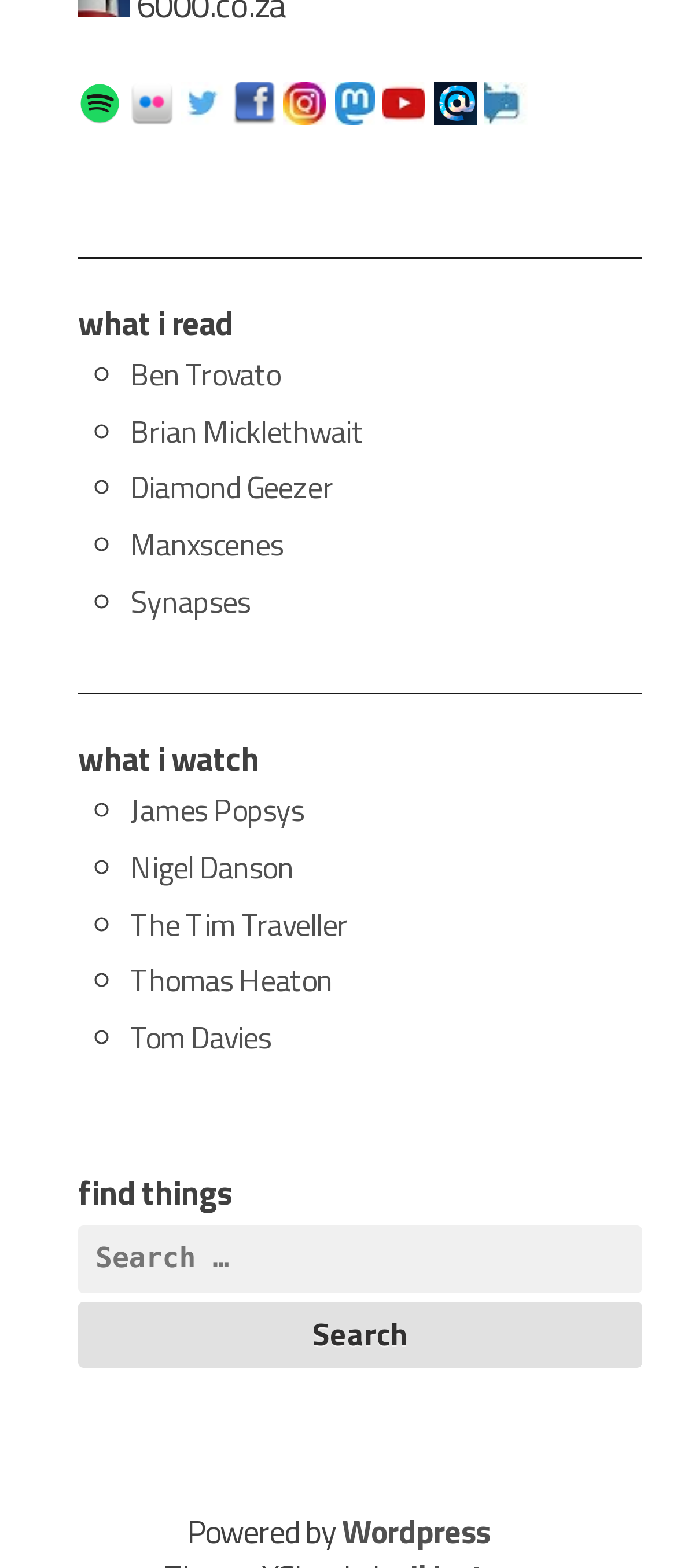What is the purpose of the search box?
Based on the image, answer the question with as much detail as possible.

The search box is located under the 'find things' heading and has a static text 'Search for:' next to it, indicating that it is used to search for things.